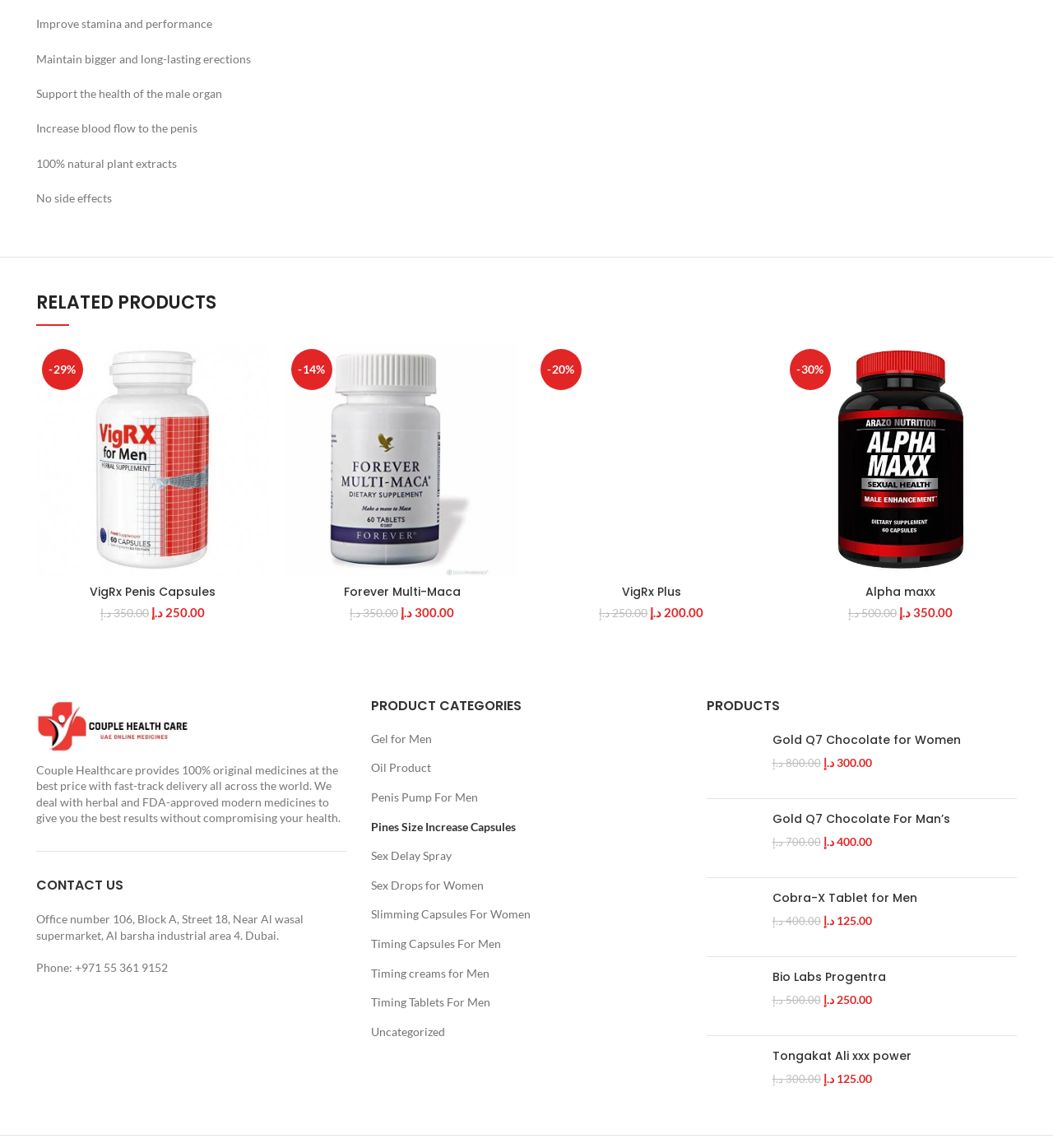What is the discount on VigRx Plus?
Use the image to give a comprehensive and detailed response to the question.

According to the webpage, VigRx Plus has a discount of 30%, as indicated by the link element with the text '-30%' near the VigRx Plus product listing.